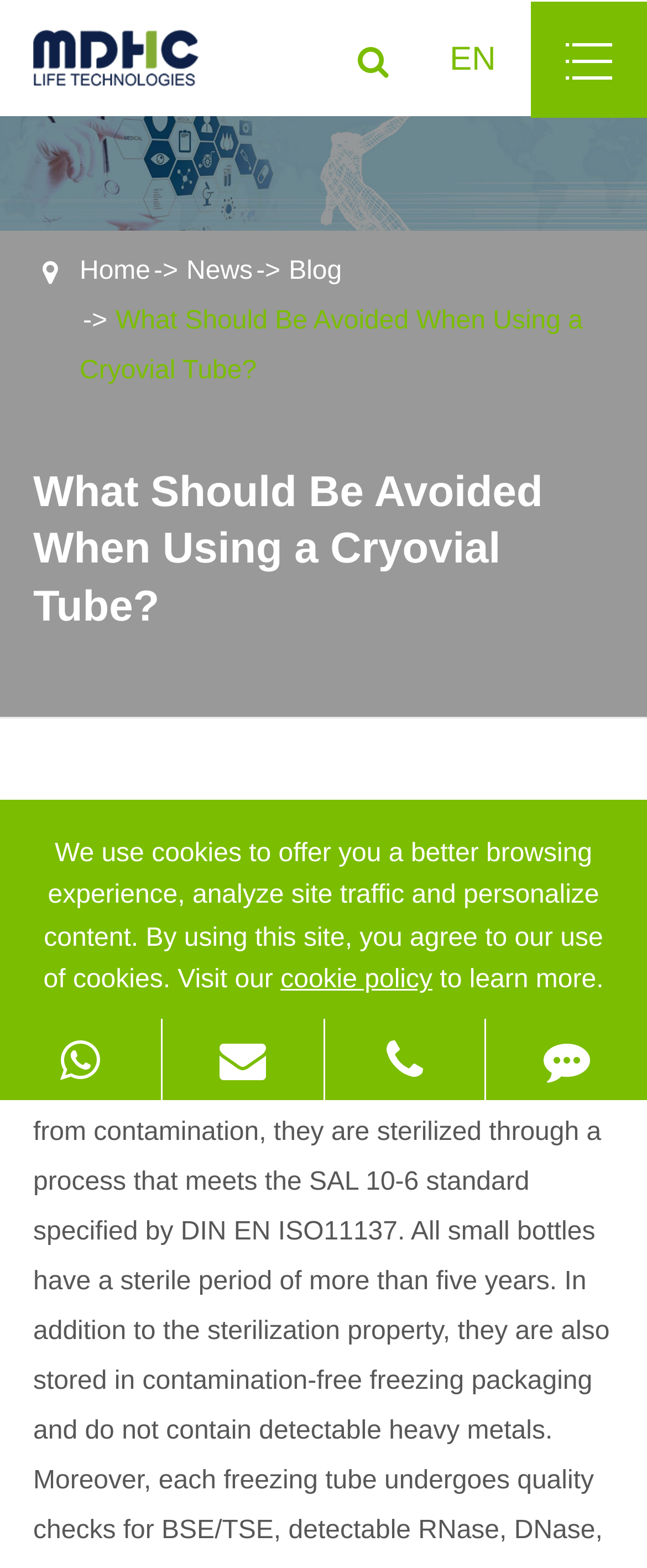What is the company name of the website?
Please interpret the details in the image and answer the question thoroughly.

The company name can be found at the top of the webpage, where it is written as a link, and also as an image, which suggests that it is the logo of the company.